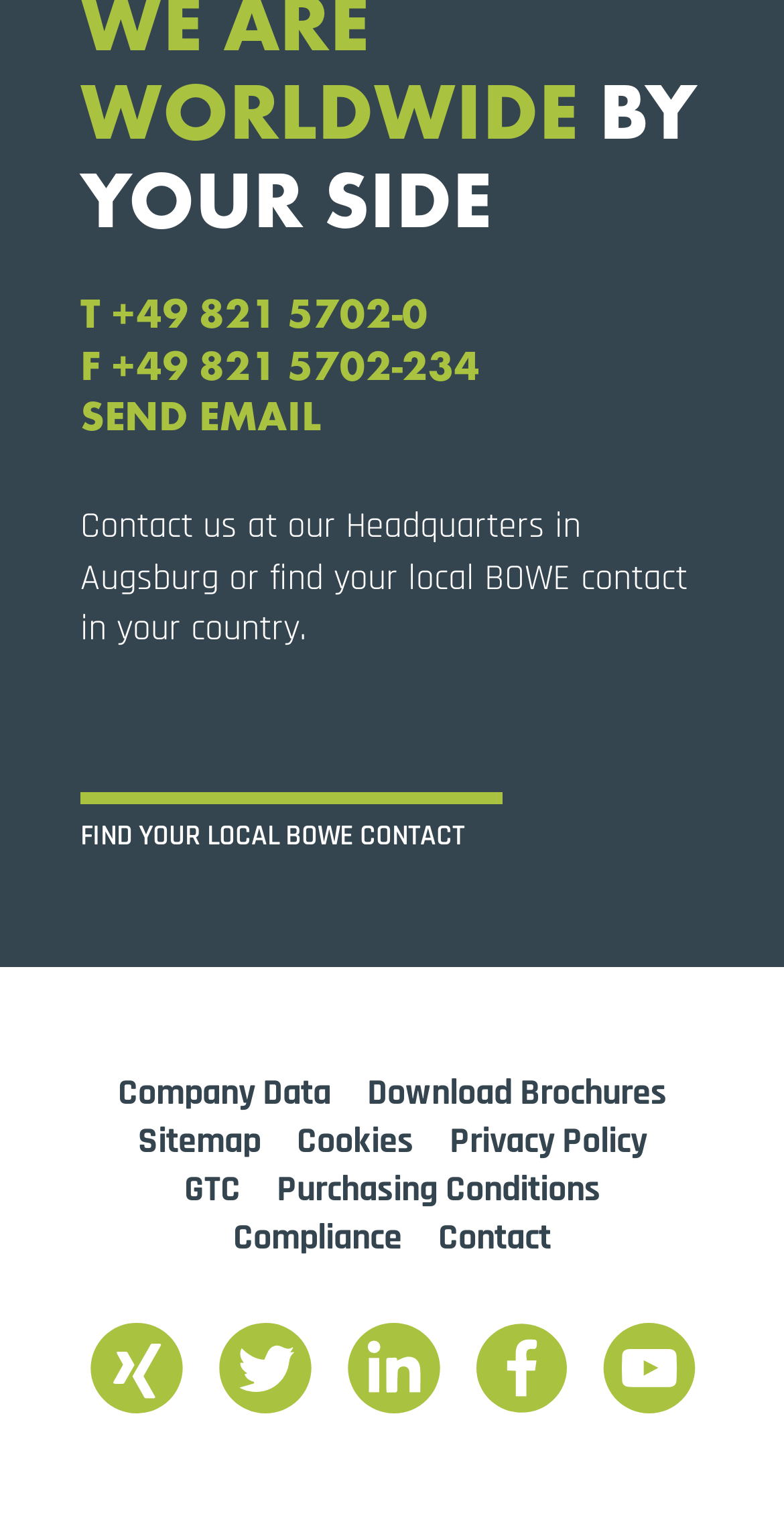Please identify the bounding box coordinates of the element I should click to complete this instruction: 'Go to Contact page'. The coordinates should be given as four float numbers between 0 and 1, like this: [left, top, right, bottom].

[0.559, 0.791, 0.703, 0.821]